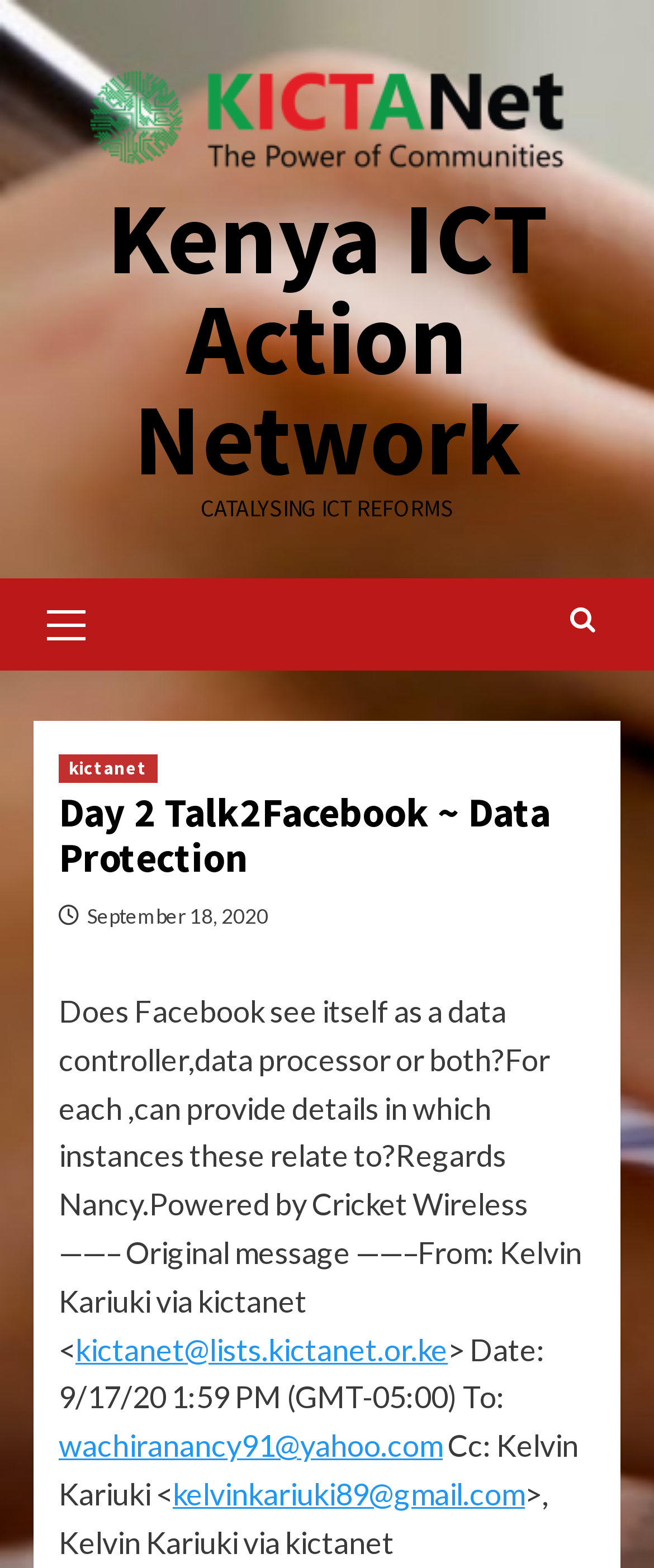Locate the bounding box coordinates of the element's region that should be clicked to carry out the following instruction: "Navigate to the primary menu". The coordinates need to be four float numbers between 0 and 1, i.e., [left, top, right, bottom].

[0.051, 0.369, 0.269, 0.428]